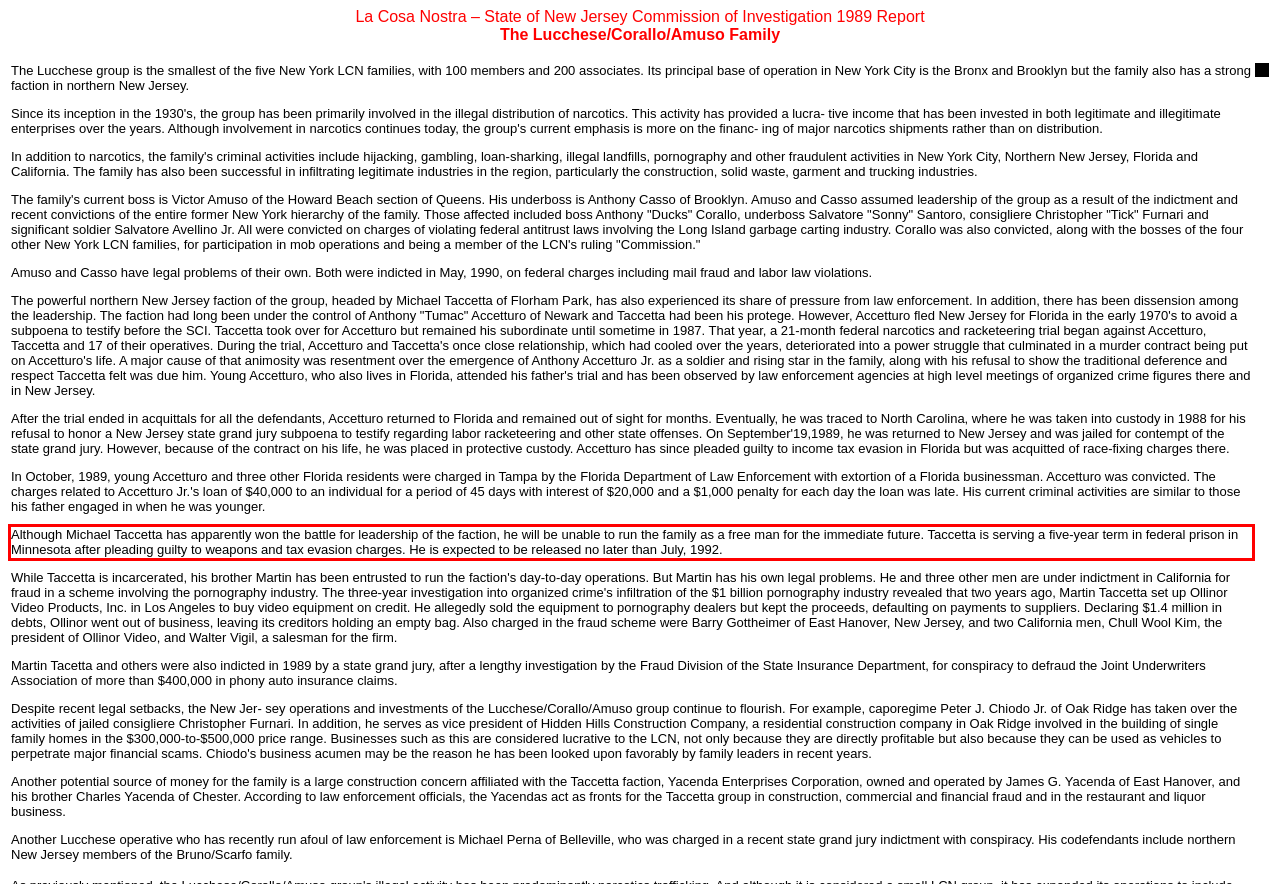From the given screenshot of a webpage, identify the red bounding box and extract the text content within it.

Although Michael Taccetta has apparently won the battle for leadership of the faction, he will be unable to run the family as a free man for the immediate future. Taccetta is serving a five-year term in federal prison in Minnesota after pleading guilty to weapons and tax evasion charges. He is expected to be released no later than July, 1992.